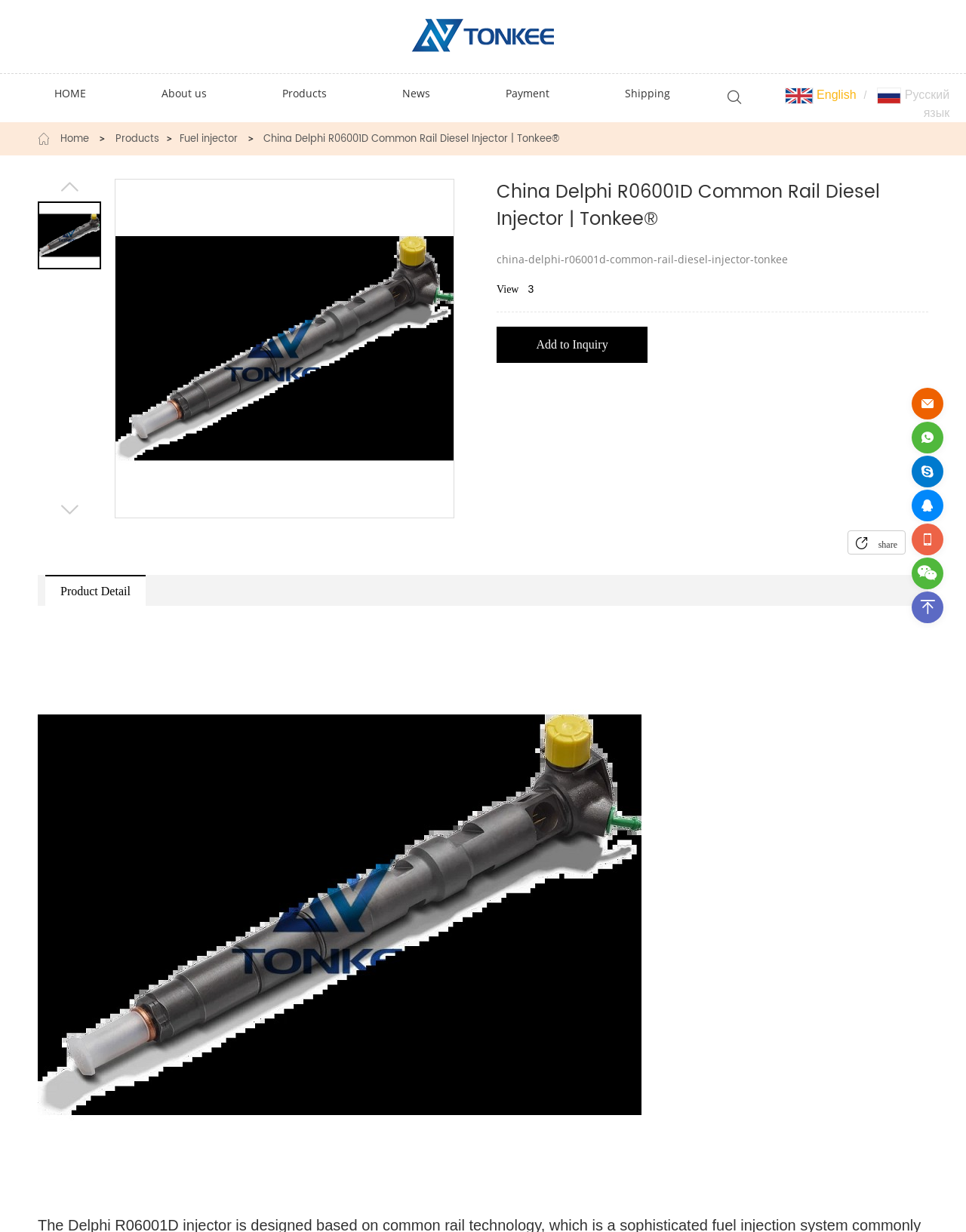Determine the bounding box coordinates of the section to be clicked to follow the instruction: "Click the Fuel injector link". The coordinates should be given as four float numbers between 0 and 1, formatted as [left, top, right, bottom].

[0.186, 0.107, 0.246, 0.119]